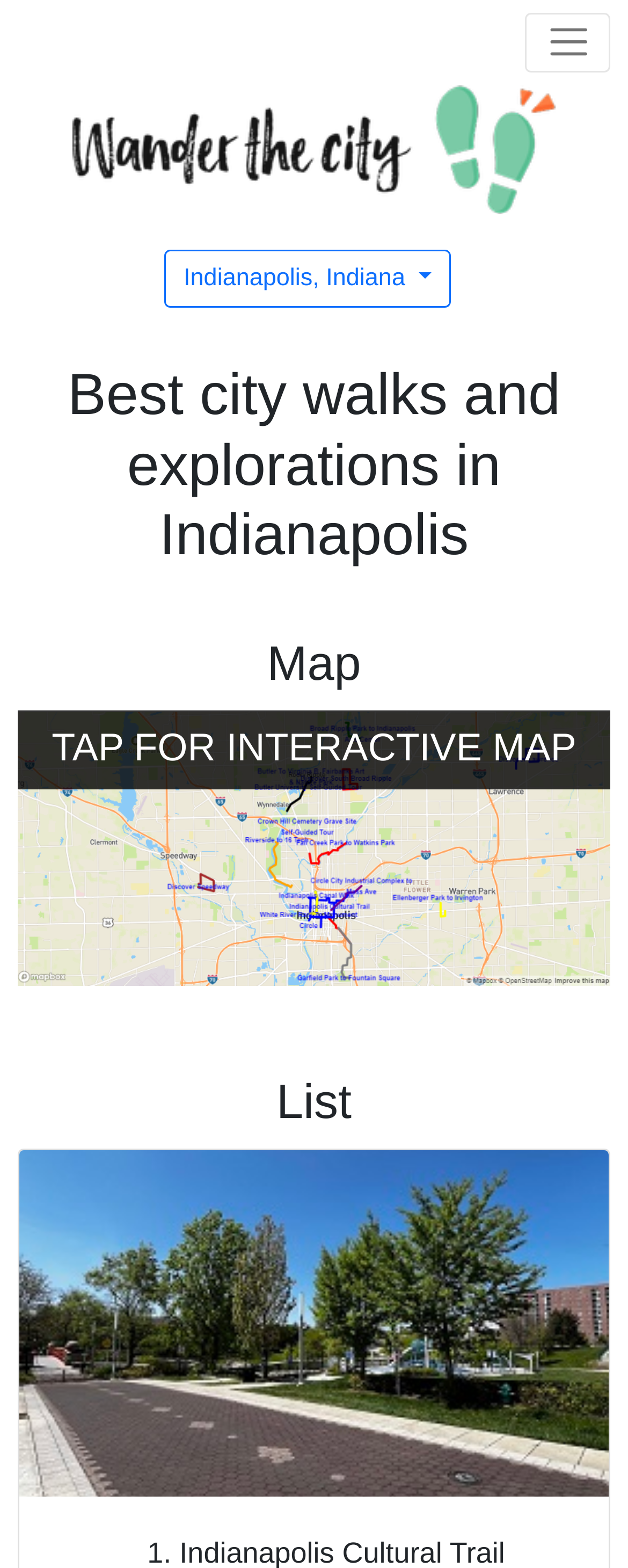Give a one-word or short phrase answer to this question: 
What is the symbol next to the 'Indianapolis Canal' walking tour?

Popular Trail